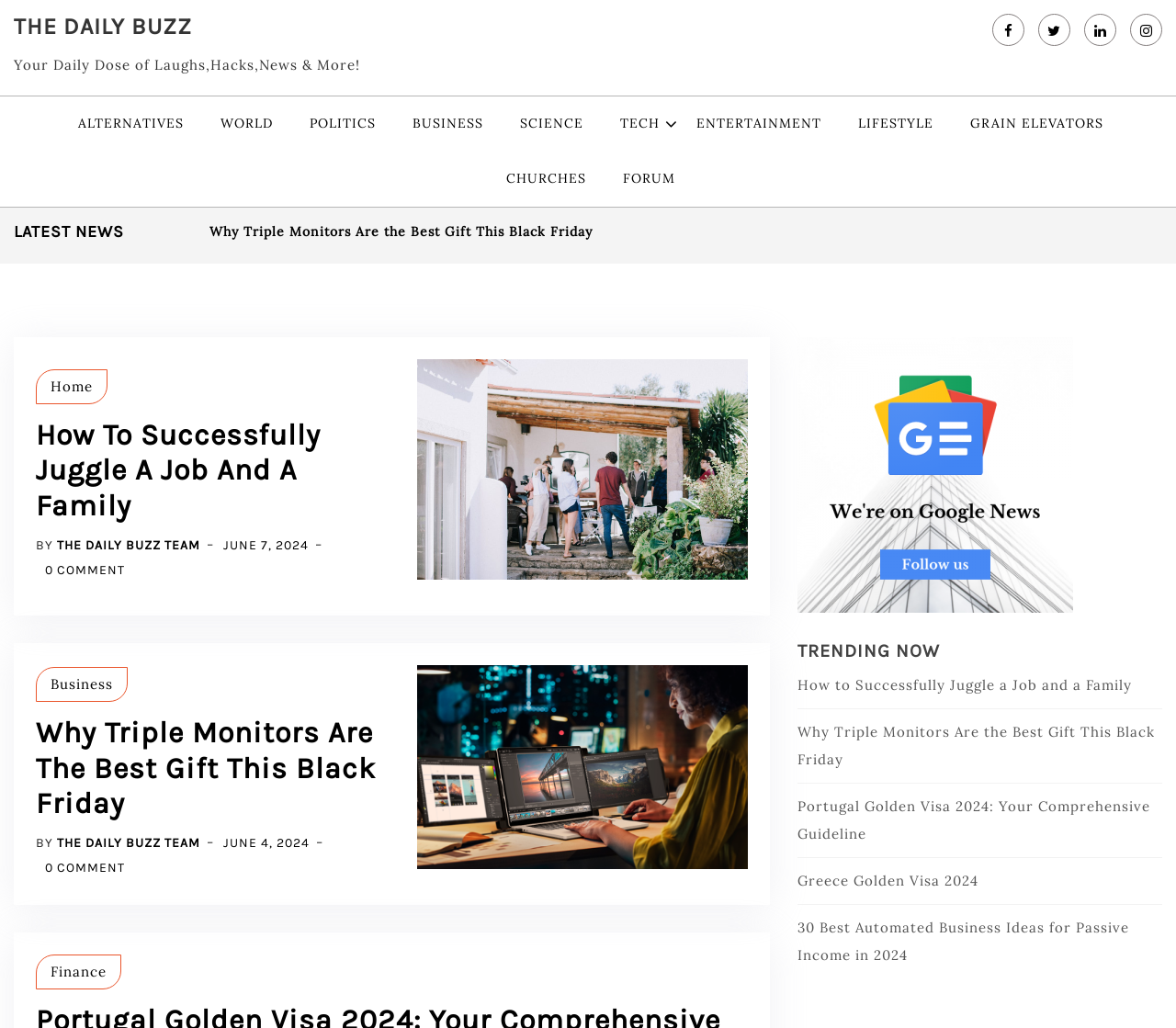Using the provided element description: "Grain Elevators", identify the bounding box coordinates. The coordinates should be four floats between 0 and 1 in the order [left, top, right, bottom].

[0.813, 0.094, 0.95, 0.147]